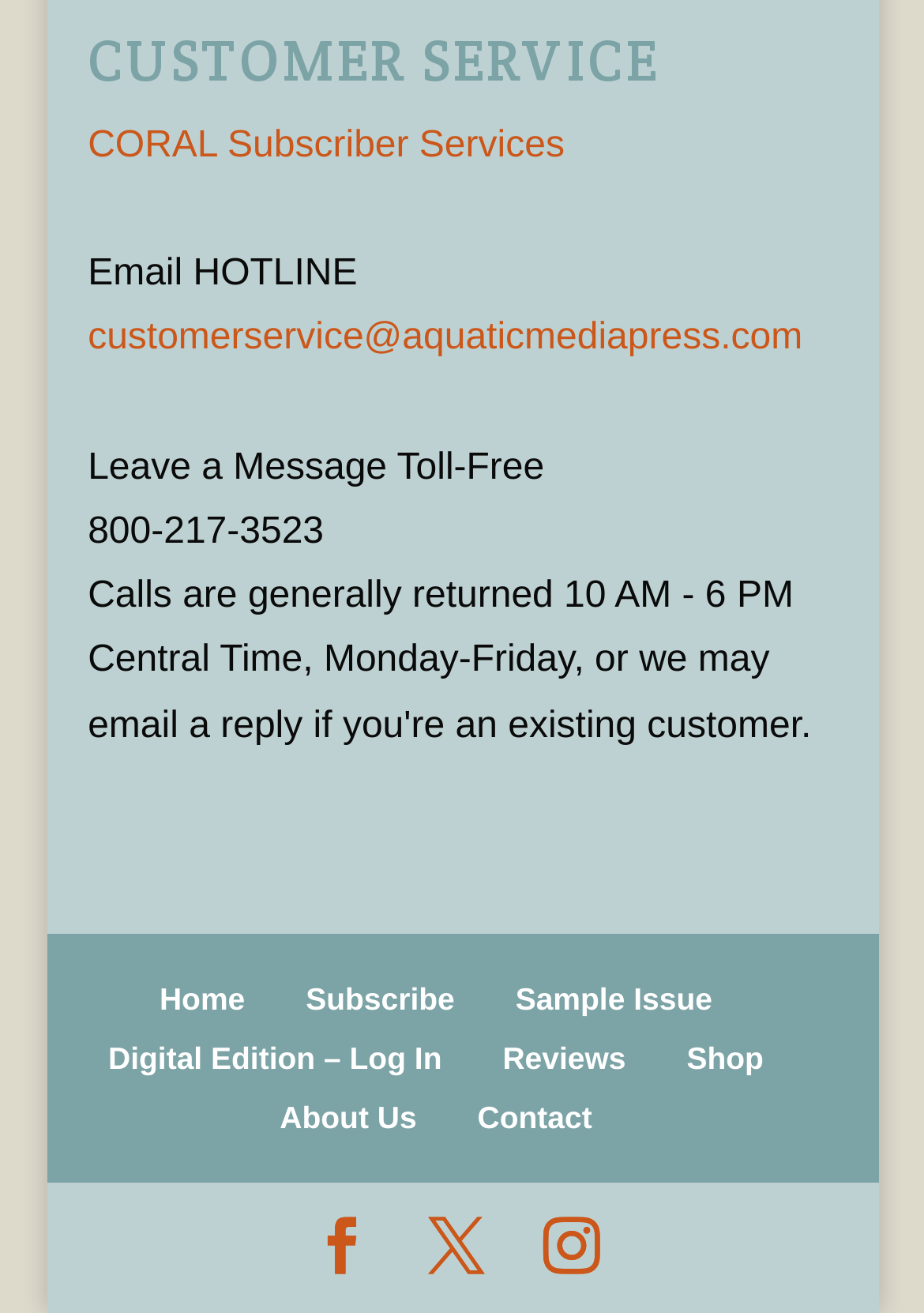Identify the bounding box coordinates of the clickable region required to complete the instruction: "Visit the home page". The coordinates should be given as four float numbers within the range of 0 and 1, i.e., [left, top, right, bottom].

[0.173, 0.747, 0.265, 0.774]